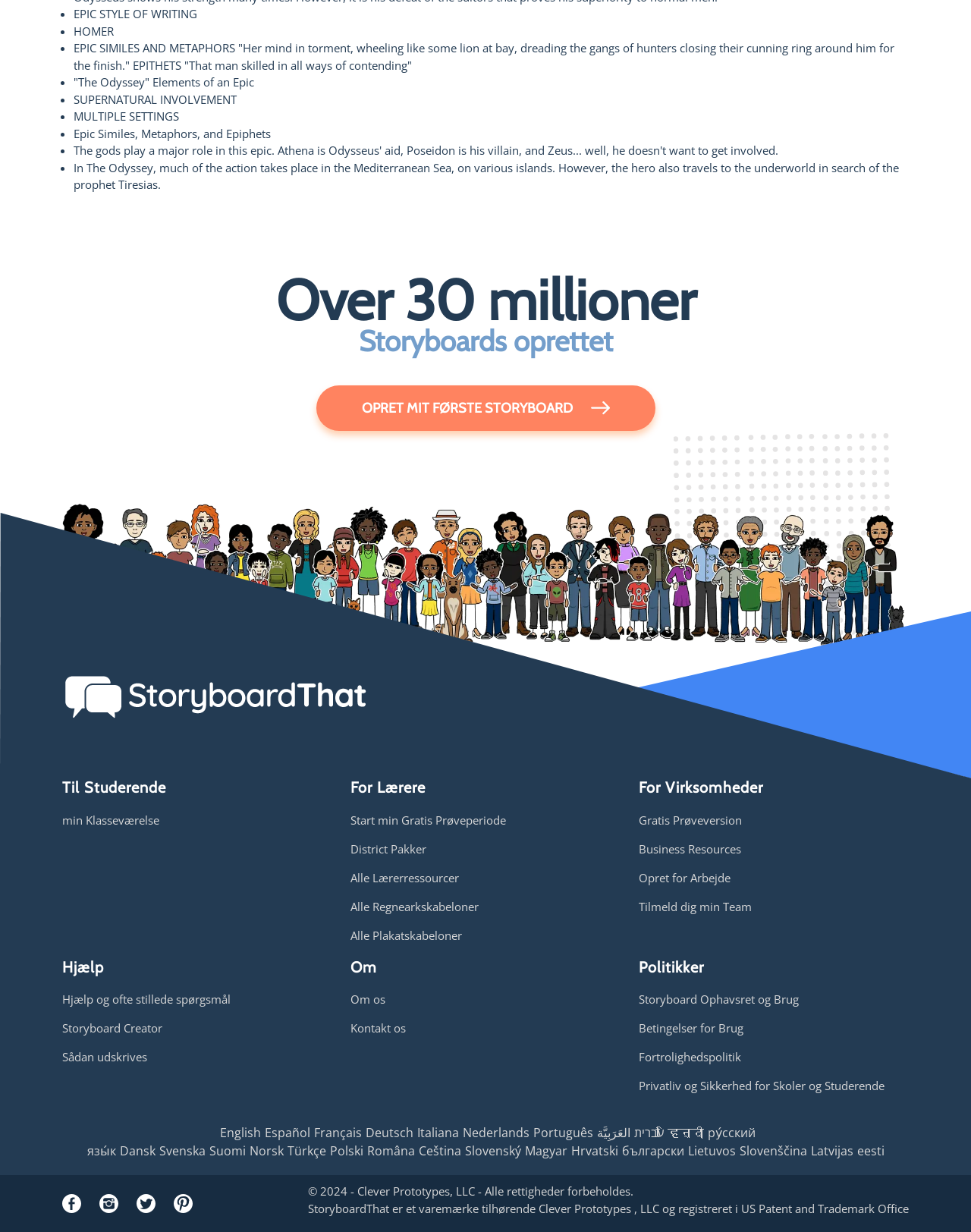Using the provided element description "Opret for Arbejde", determine the bounding box coordinates of the UI element.

[0.658, 0.706, 0.752, 0.719]